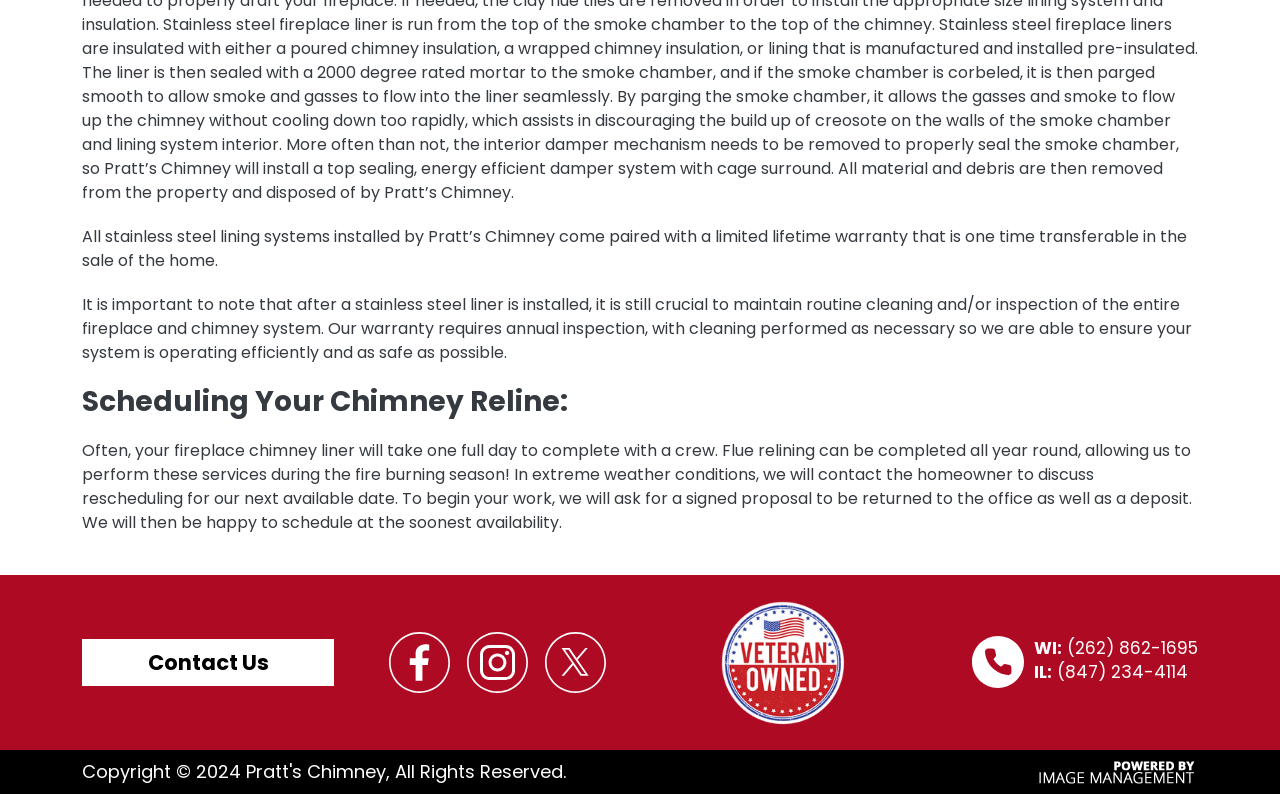Using the element description provided, determine the bounding box coordinates in the format (top-left x, top-left y, bottom-right x, bottom-right y). Ensure that all values are floating point numbers between 0 and 1. Element description: alt="Pratt's Chimney X Page"

[0.426, 0.817, 0.473, 0.848]